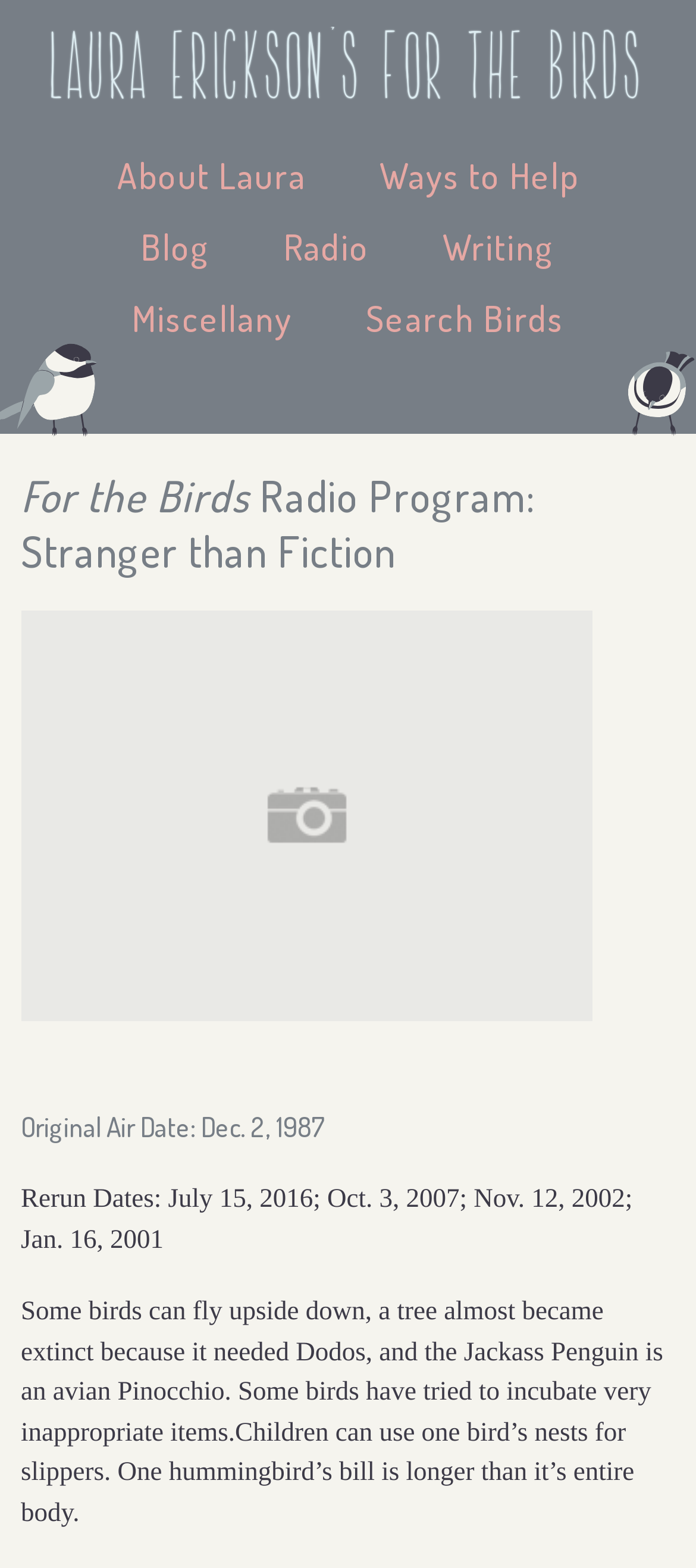Carefully examine the image and provide an in-depth answer to the question: What is the name of the radio program?

The name of the radio program can be found in the heading element 'For the Birds Radio Program: Stranger than Fiction' which is located at the top of the webpage.